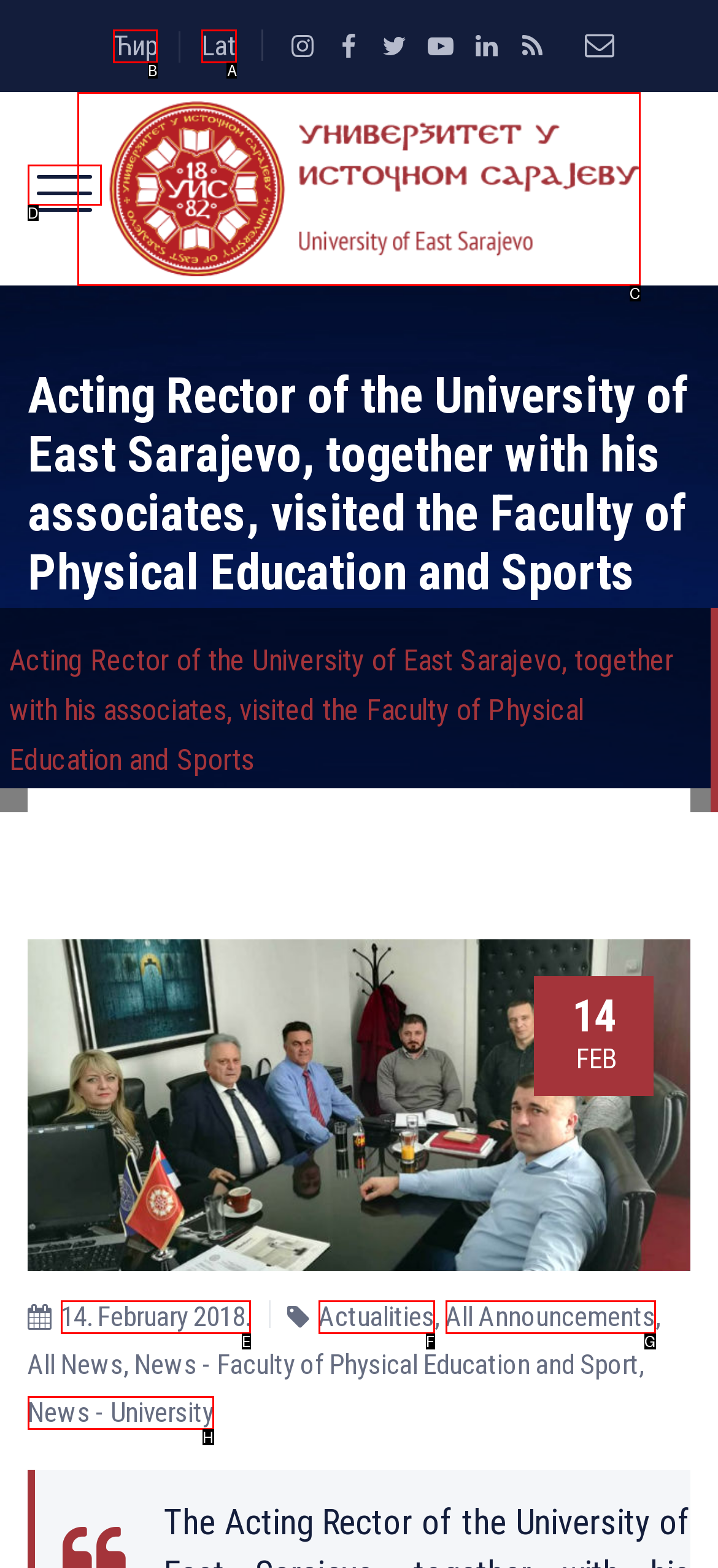Select the letter of the element you need to click to complete this task: Switch to Cyrillic script
Answer using the letter from the specified choices.

B